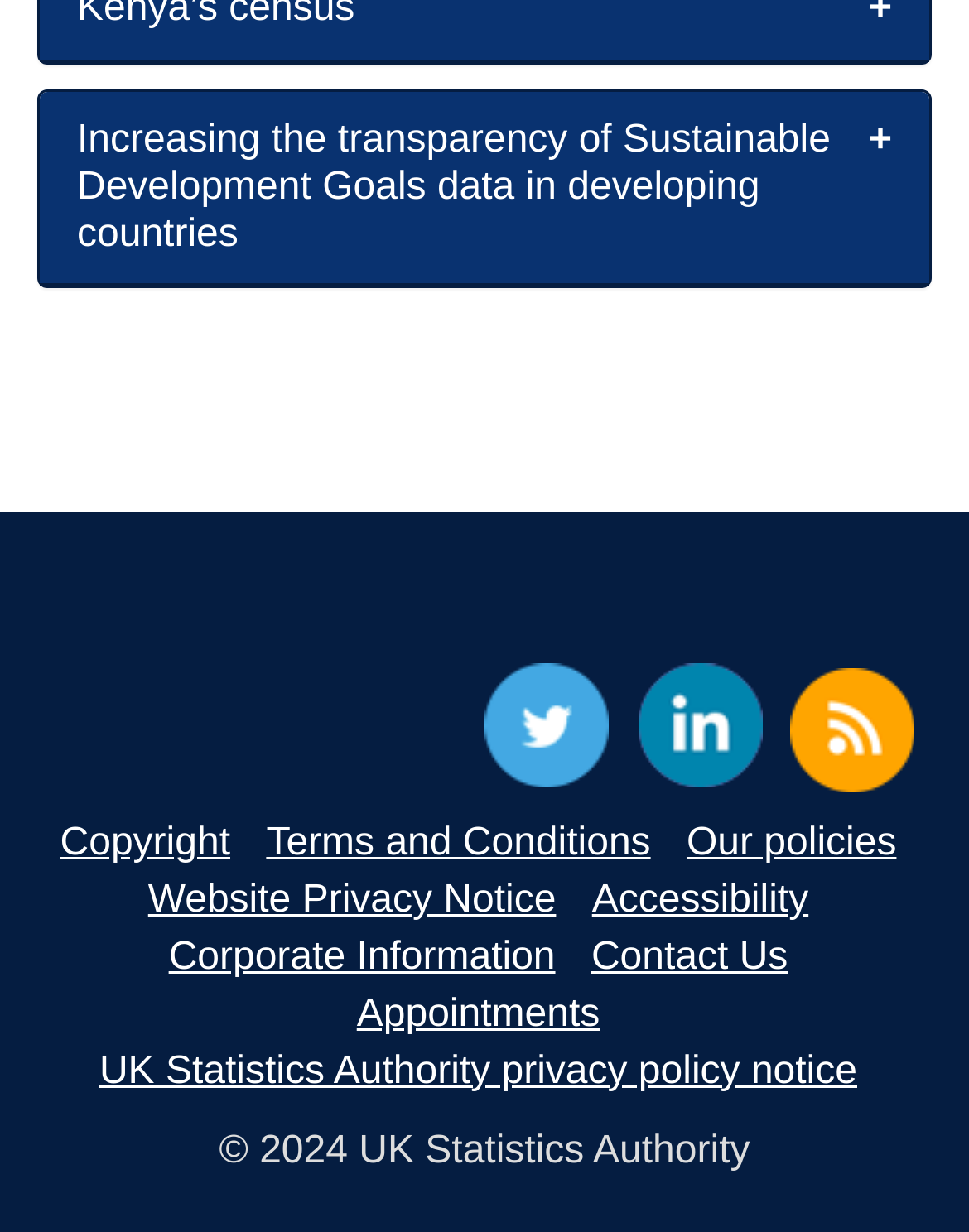Please locate the bounding box coordinates of the element that should be clicked to complete the given instruction: "Follow UK Statistics Authority on Twitter".

[0.5, 0.539, 0.628, 0.64]